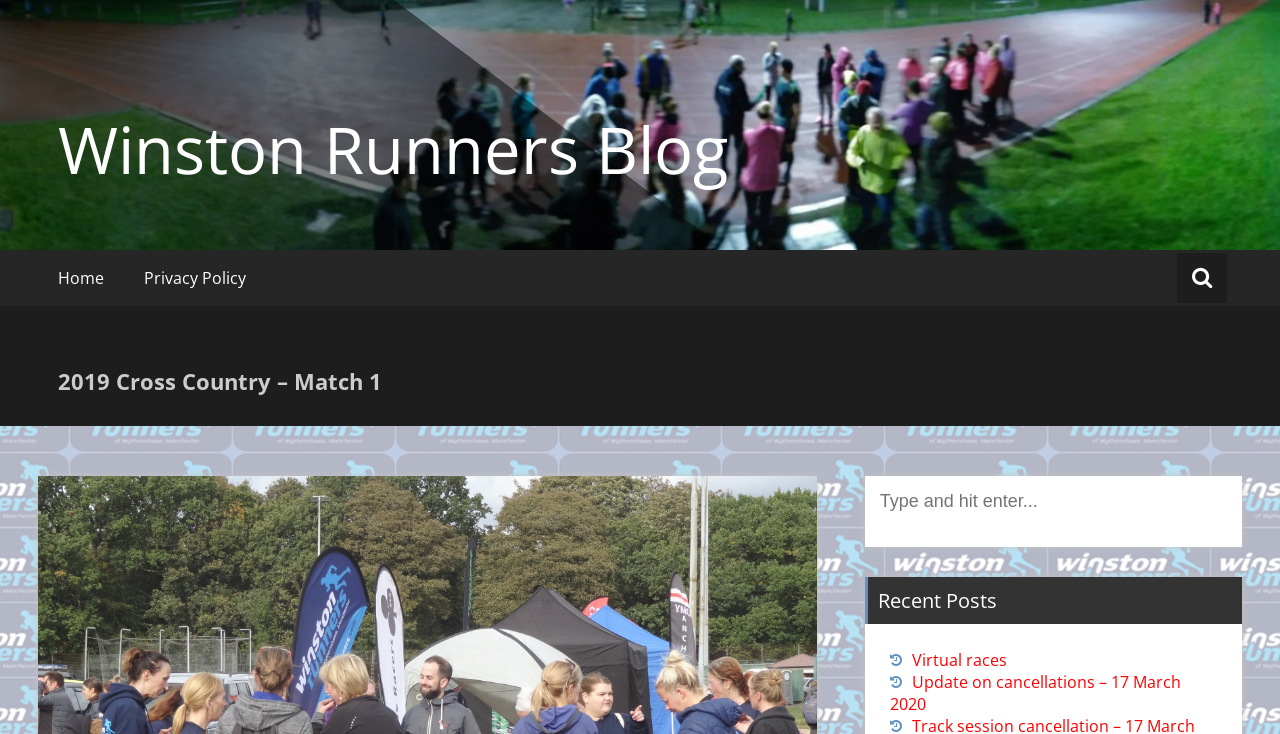Review the image closely and give a comprehensive answer to the question: What is the purpose of the textbox?

The textbox is located in the search section, and it has a placeholder text 'Type and hit enter...', which suggests that it is used for searching purposes.